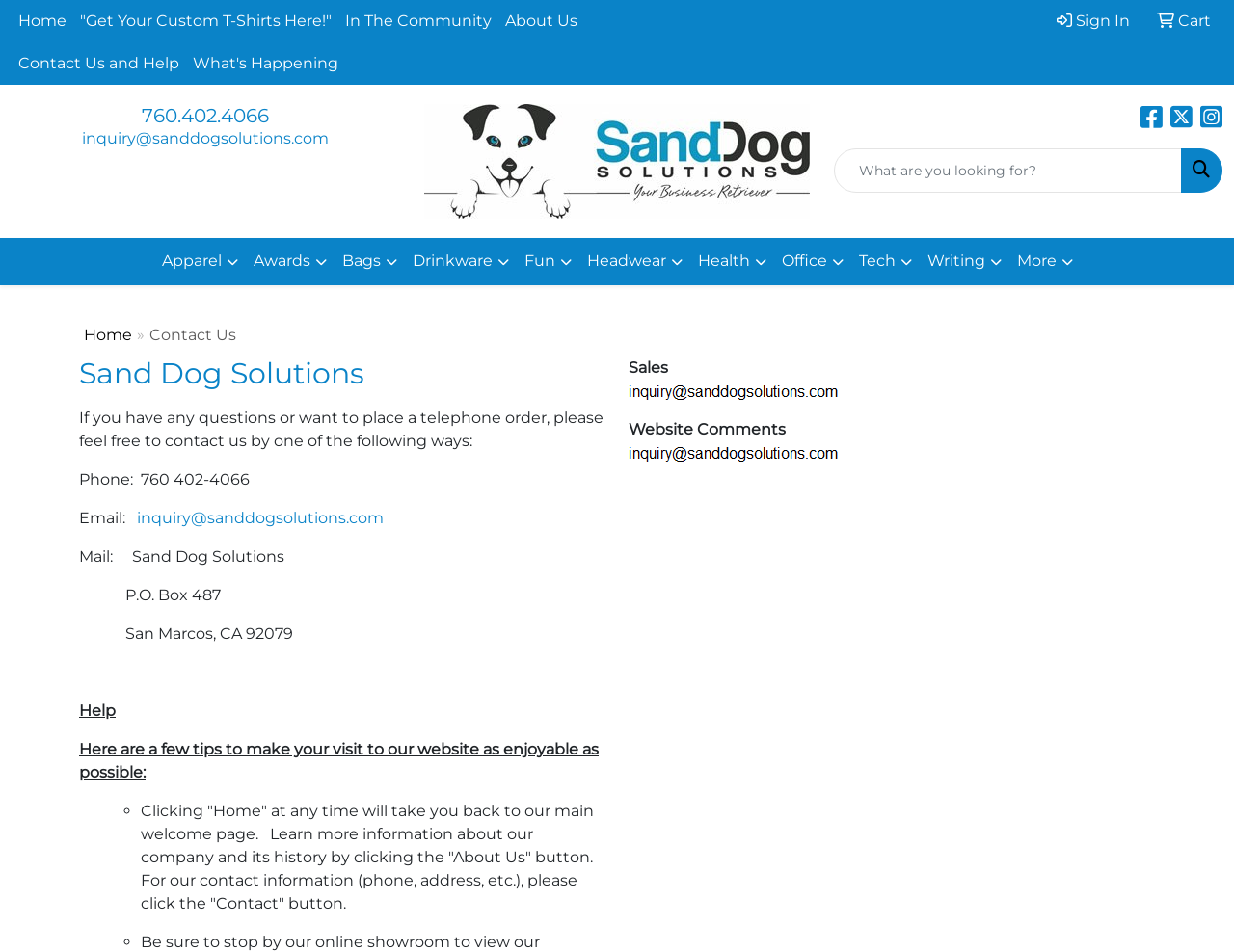With reference to the screenshot, provide a detailed response to the question below:
What is the purpose of the 'Quick Search' textbox?

I inferred the purpose of the 'Quick Search' textbox by its name and its location on the webpage, which suggests that it is a search function to quickly find specific content on the website.